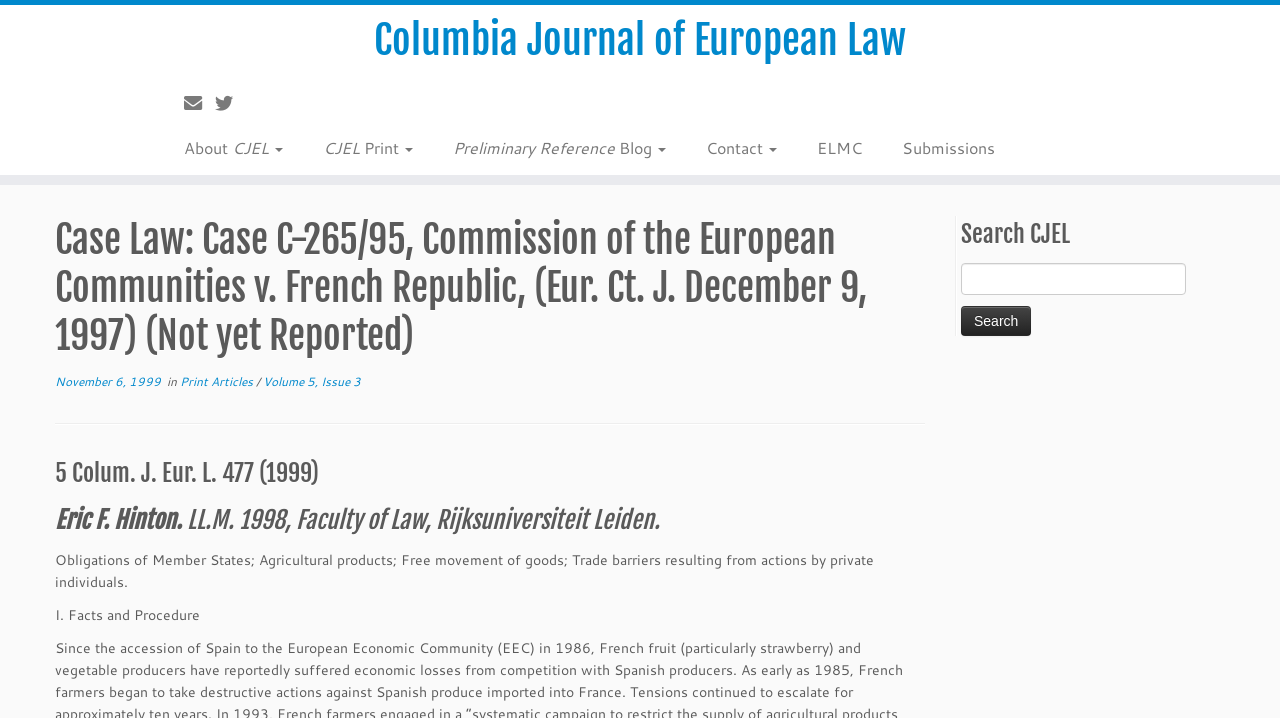Using the description "November 6, 1999", locate and provide the bounding box of the UI element.

[0.043, 0.519, 0.126, 0.543]